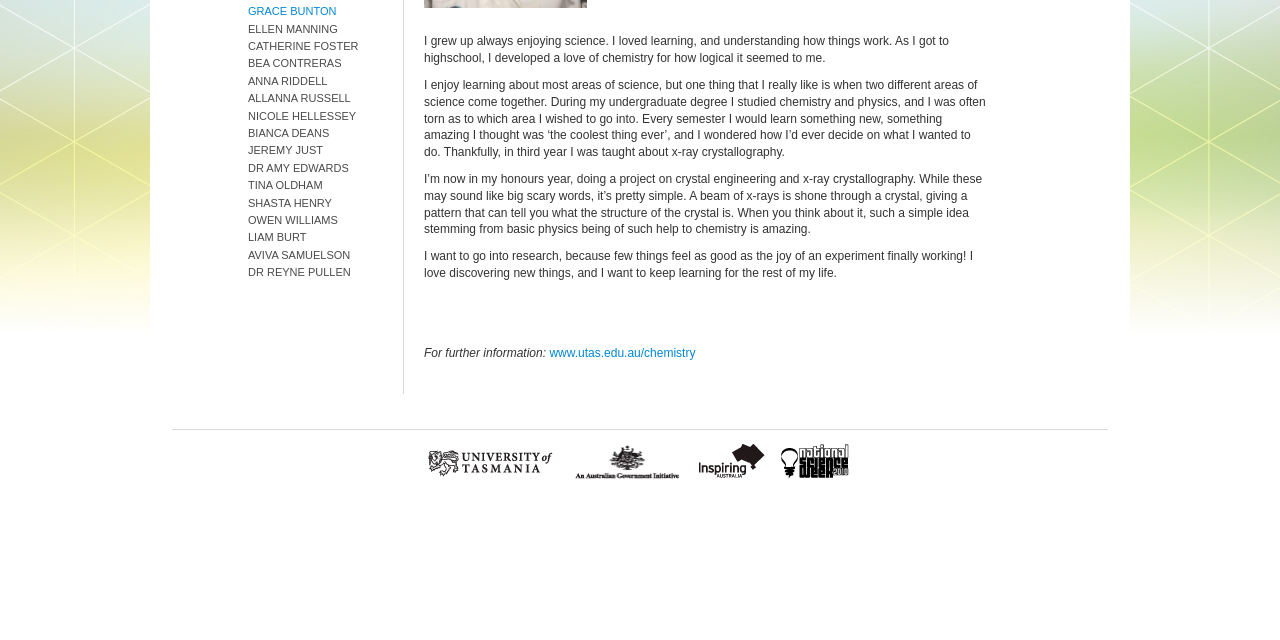Identify the bounding box of the HTML element described here: "Ellen Manning". Provide the coordinates as four float numbers between 0 and 1: [left, top, right, bottom].

[0.194, 0.035, 0.264, 0.054]